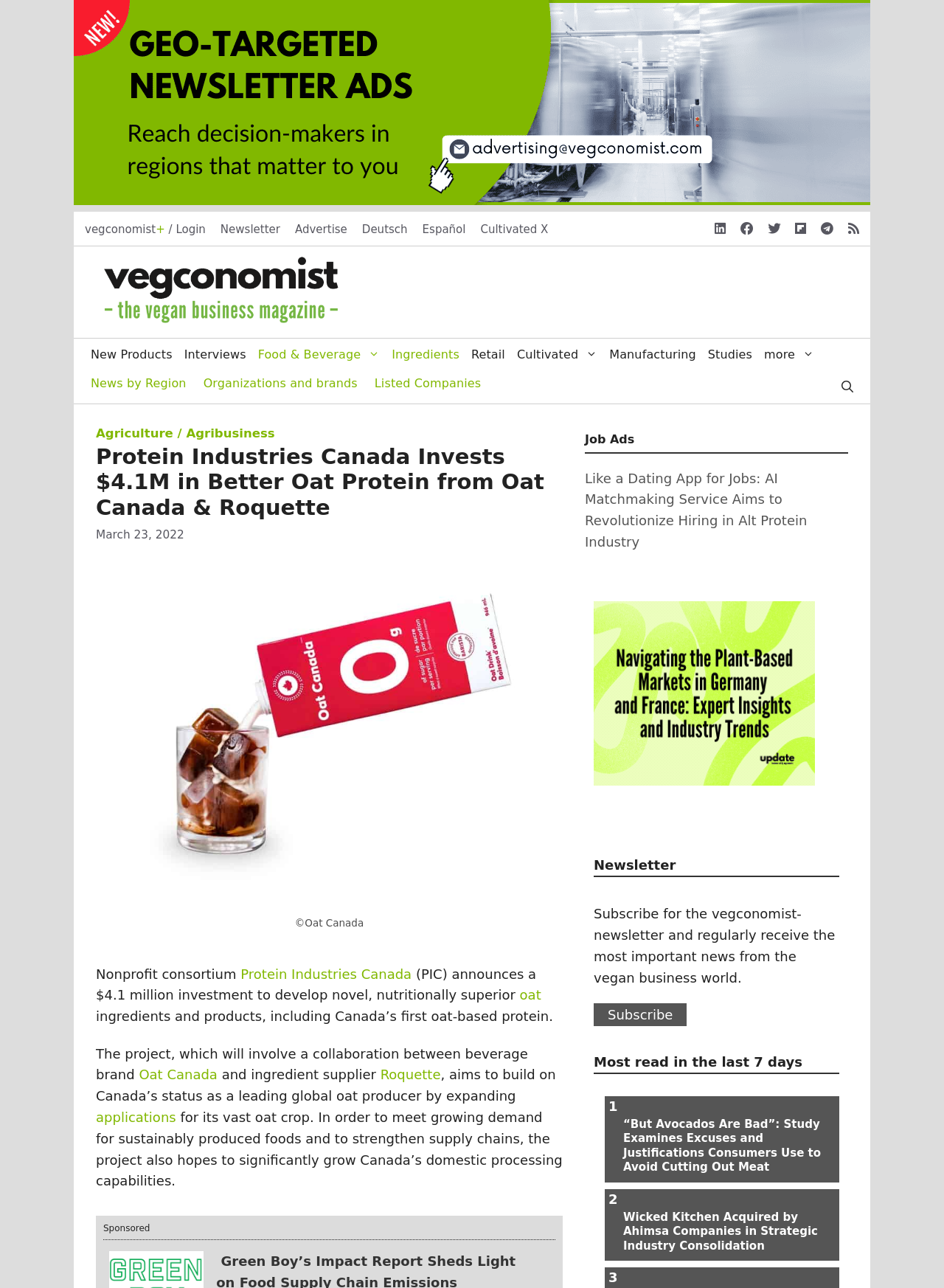Answer the question with a single word or phrase: 
What is the purpose of the project announced by Protein Industries Canada?

to develop novel oat ingredients